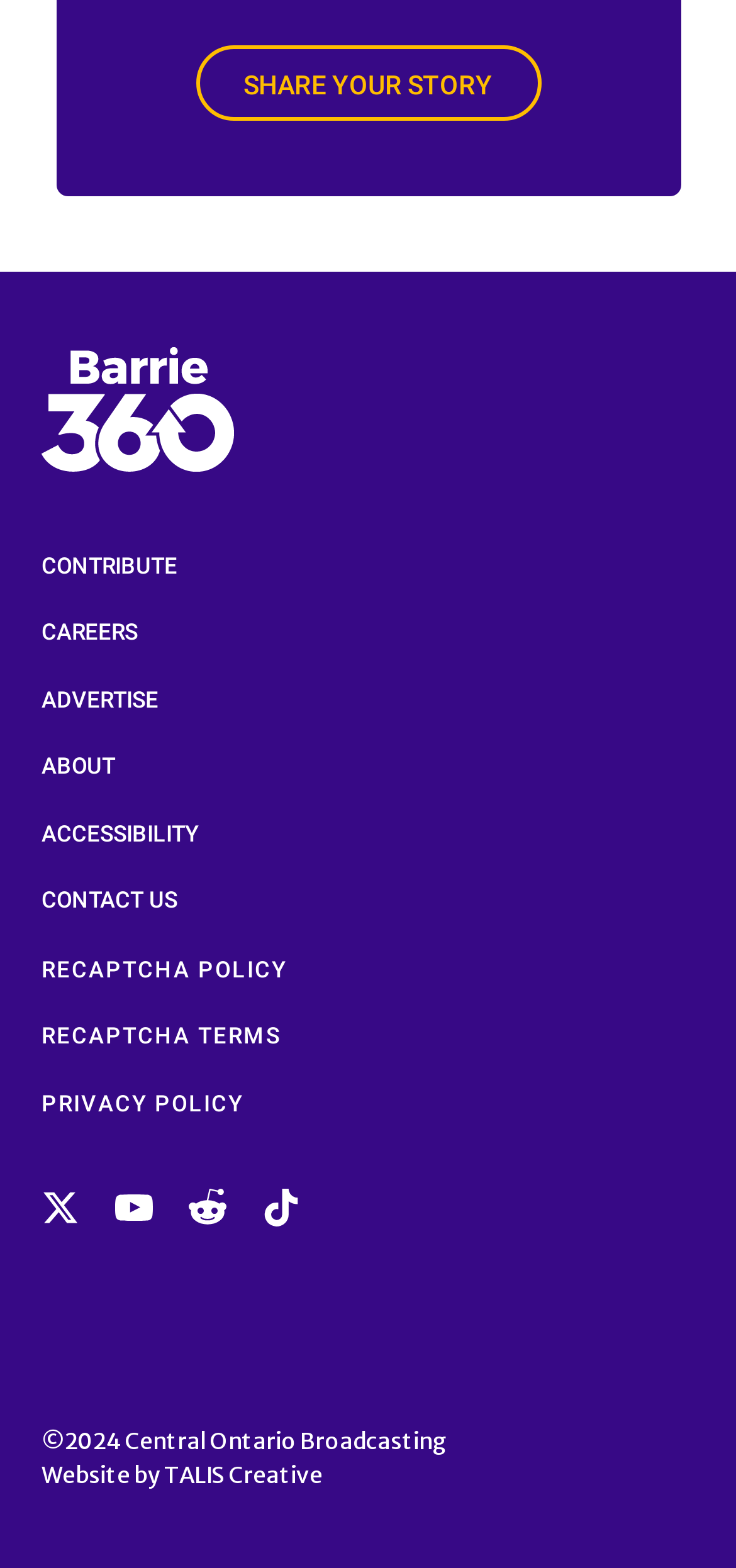Reply to the question below using a single word or brief phrase:
How many links are in the main navigation menu?

8